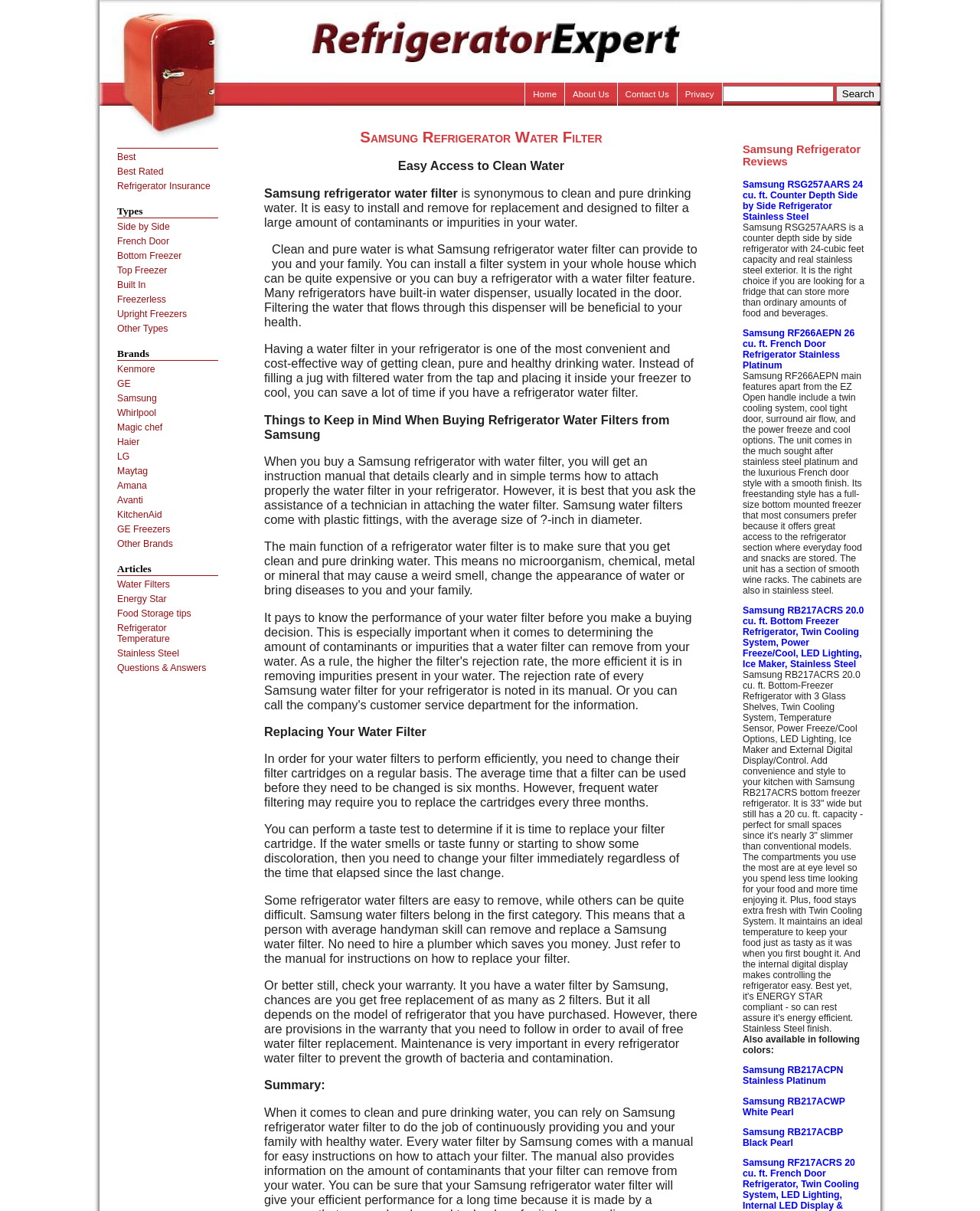Find the bounding box coordinates of the clickable region needed to perform the following instruction: "Search for something". The coordinates should be provided as four float numbers between 0 and 1, i.e., [left, top, right, bottom].

[0.853, 0.071, 0.898, 0.084]